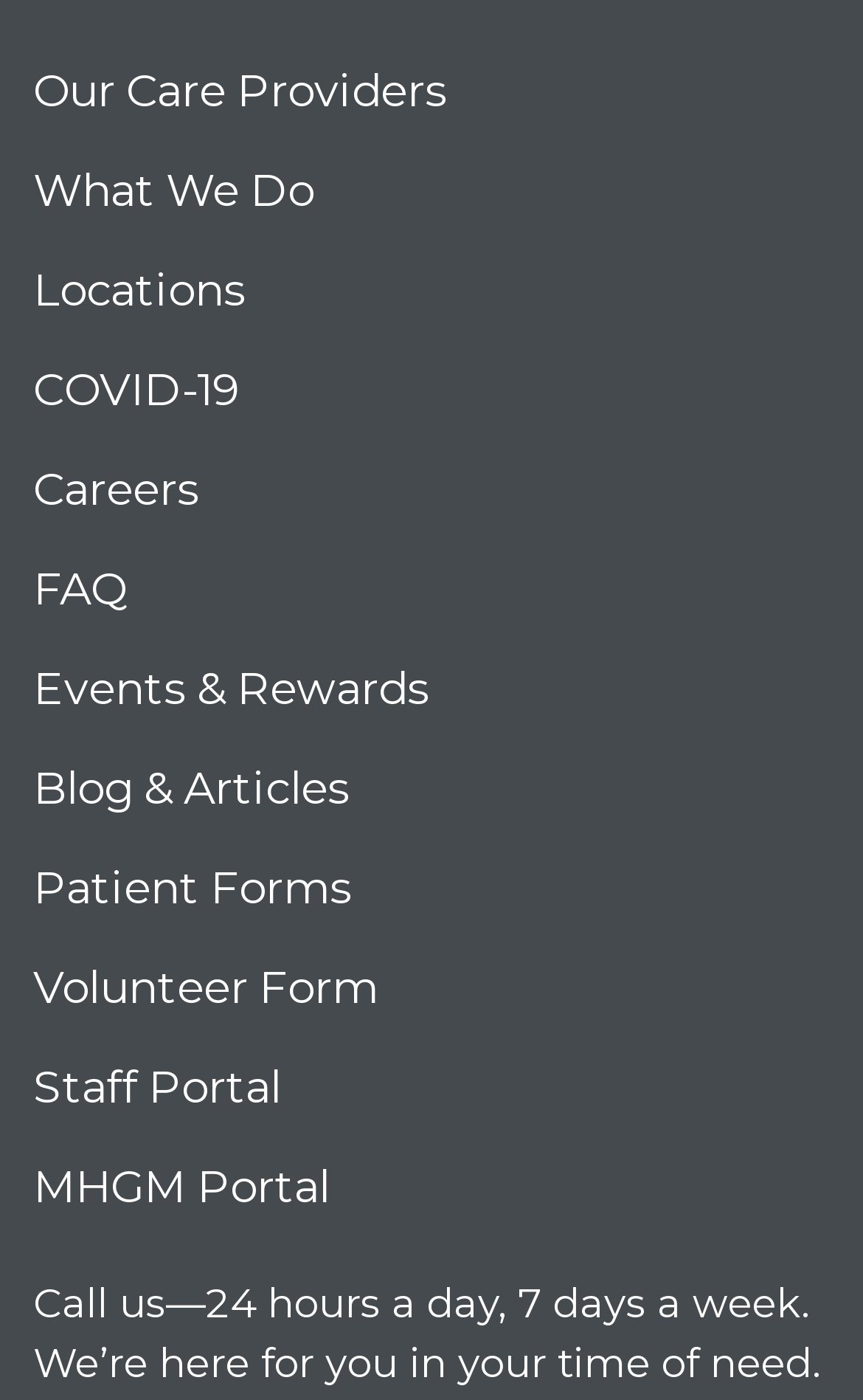Highlight the bounding box coordinates of the element you need to click to perform the following instruction: "Explore careers."

[0.038, 0.302, 0.962, 0.373]